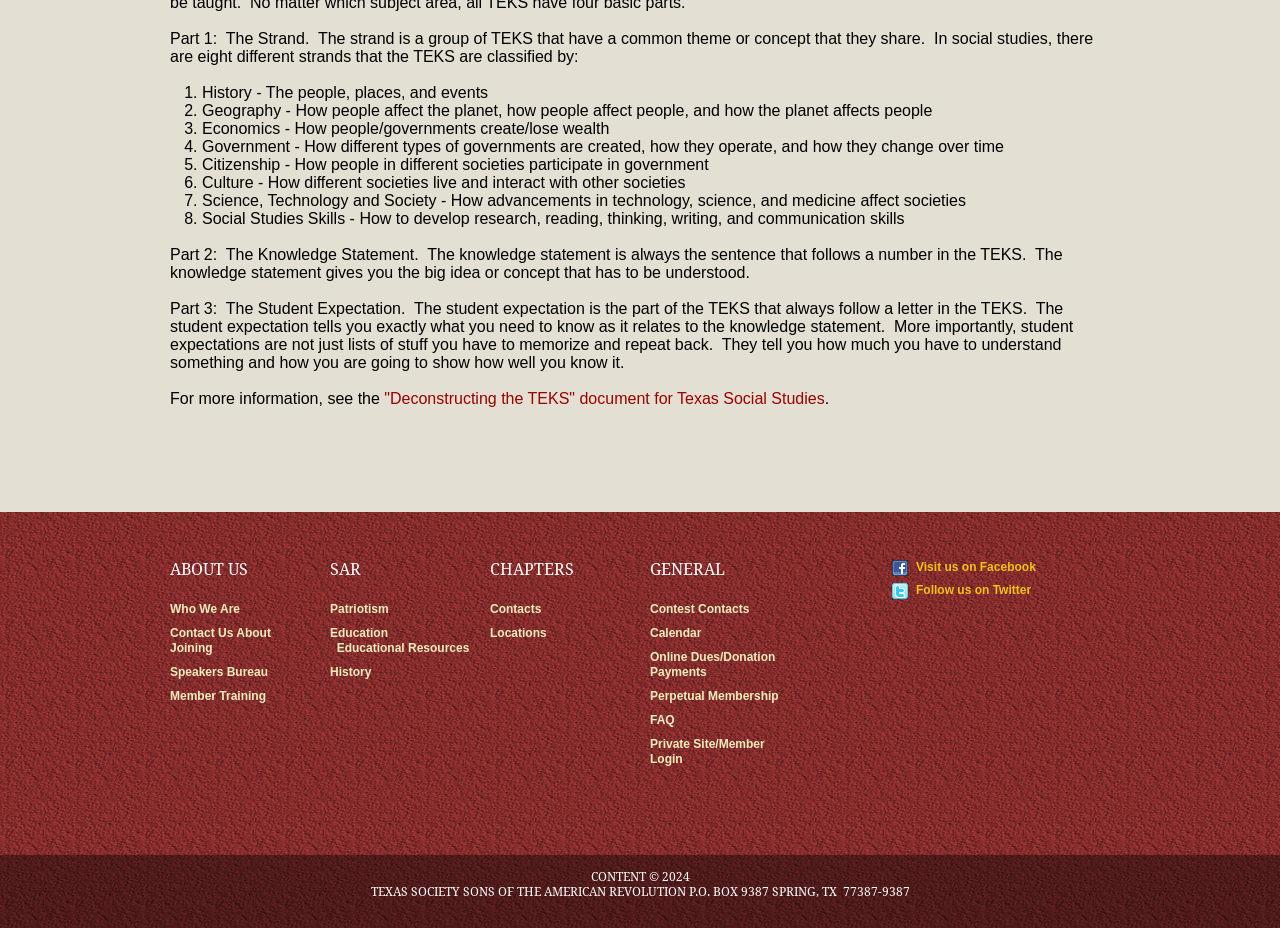Please provide a brief answer to the question using only one word or phrase: 
What is the knowledge statement in the TEKS?

The big idea or concept that has to be understood